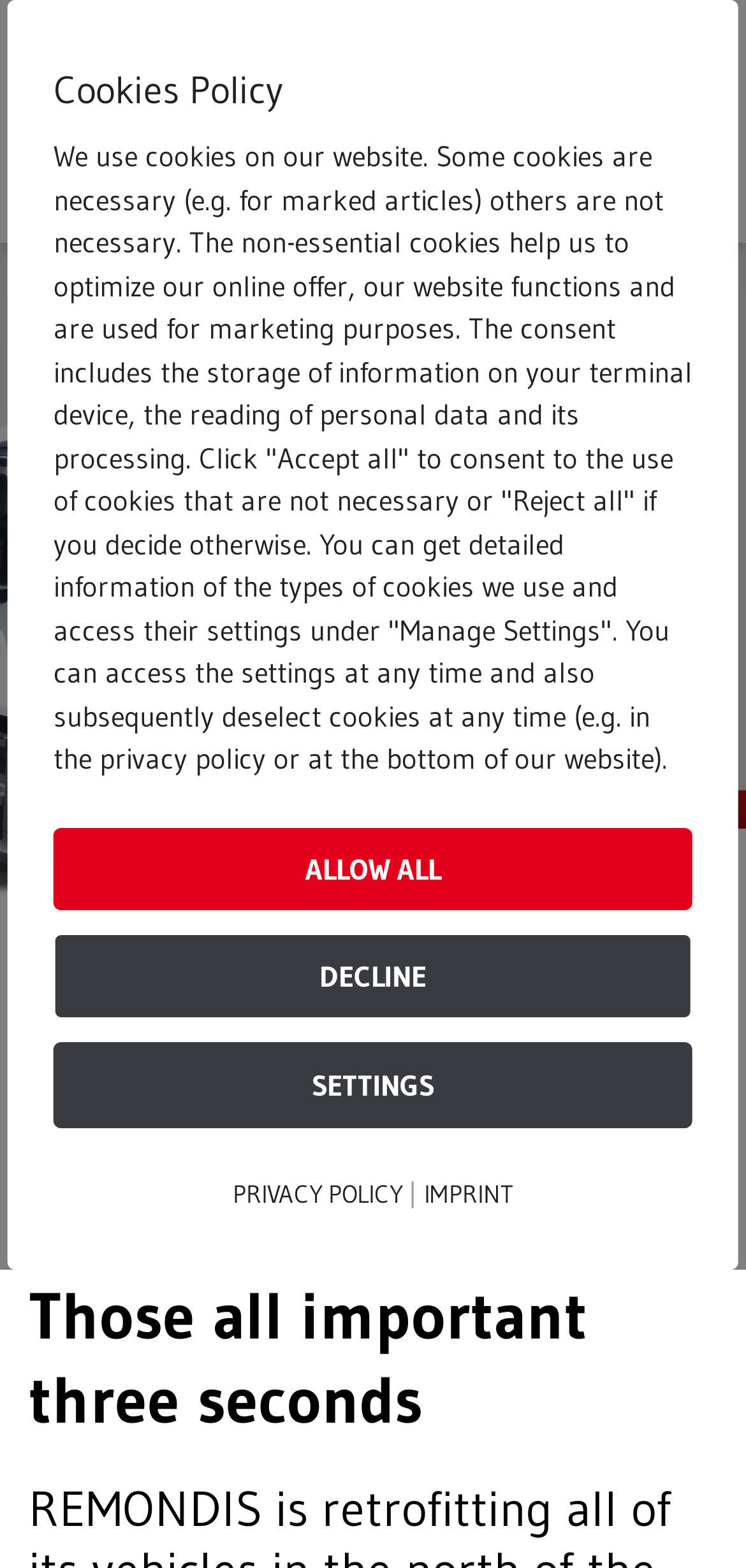Provide a brief response to the question below using a single word or phrase: 
What is the name of the company?

REMONDIS